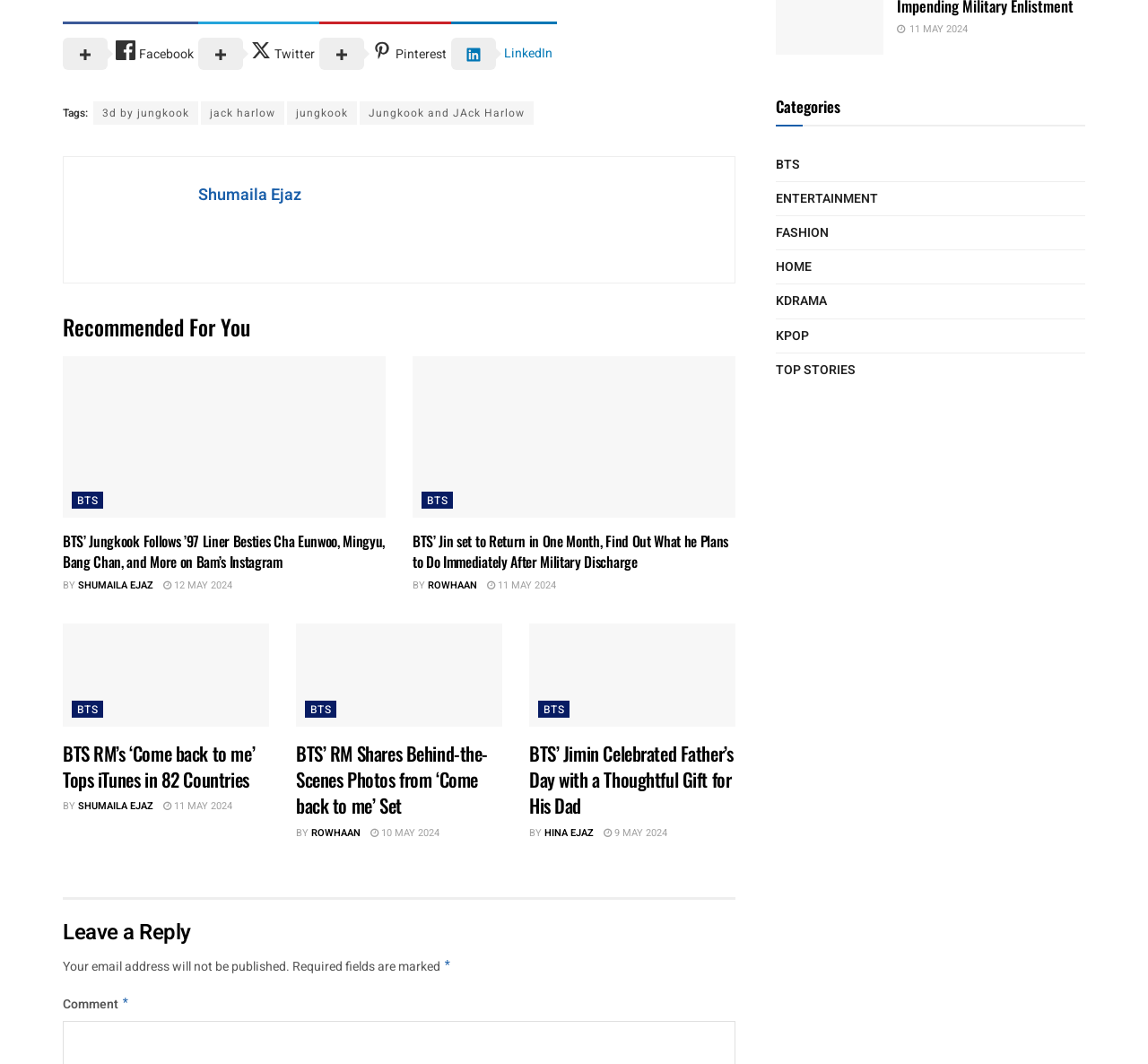Use a single word or phrase to answer the following:
How many categories are available?

7